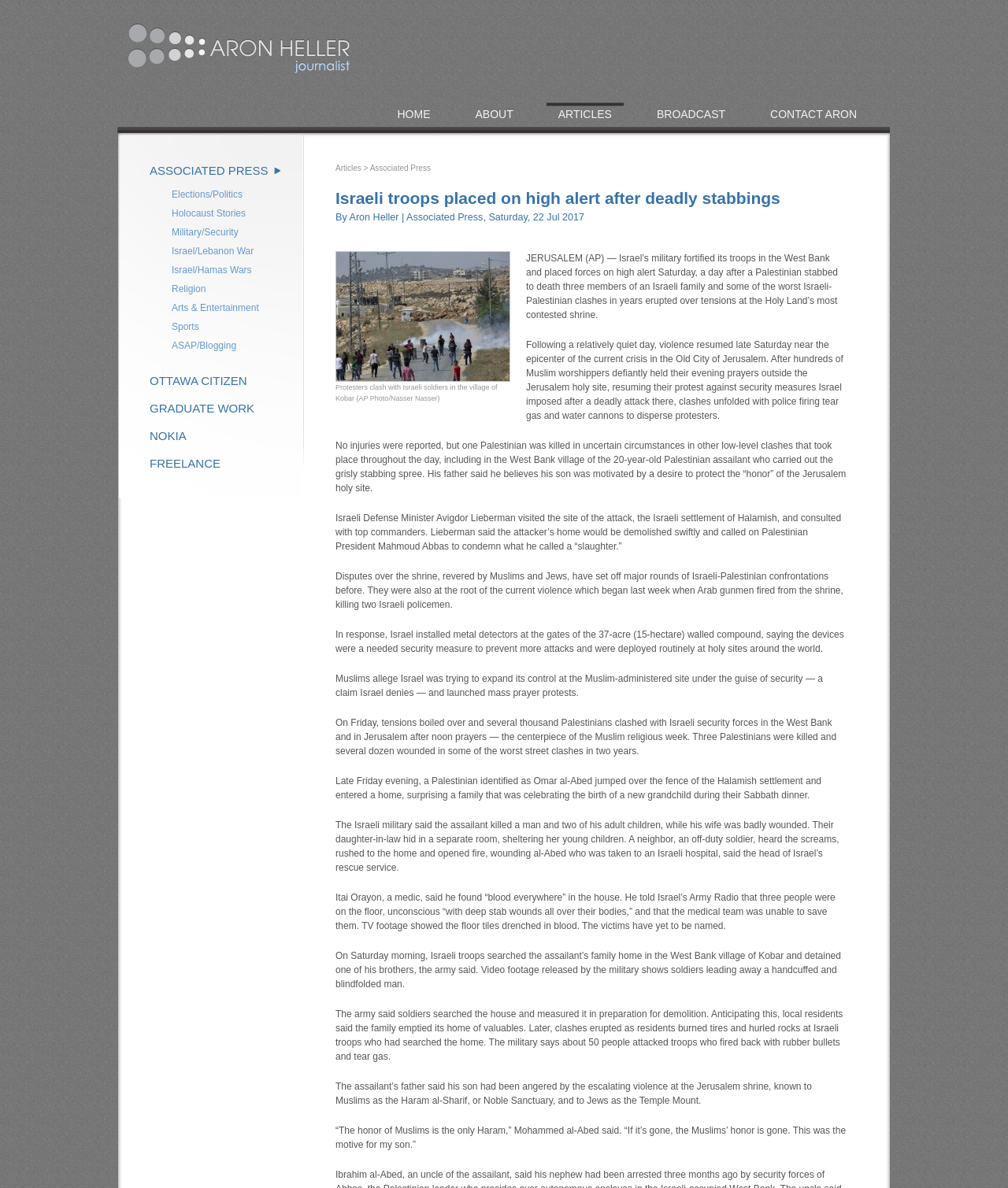What is the name of the Palestinian assailant who carried out the stabbing spree?
Using the image, provide a detailed and thorough answer to the question.

The answer can be found in the paragraph 'Late Friday evening, a Palestinian identified as Omar al-Abed jumped over the fence of the Halamish settlement and entered a home, surprising a family that was celebrating the birth of a new grandchild during their Sabbath dinner.' where Omar al-Abed is mentioned as the Palestinian assailant.